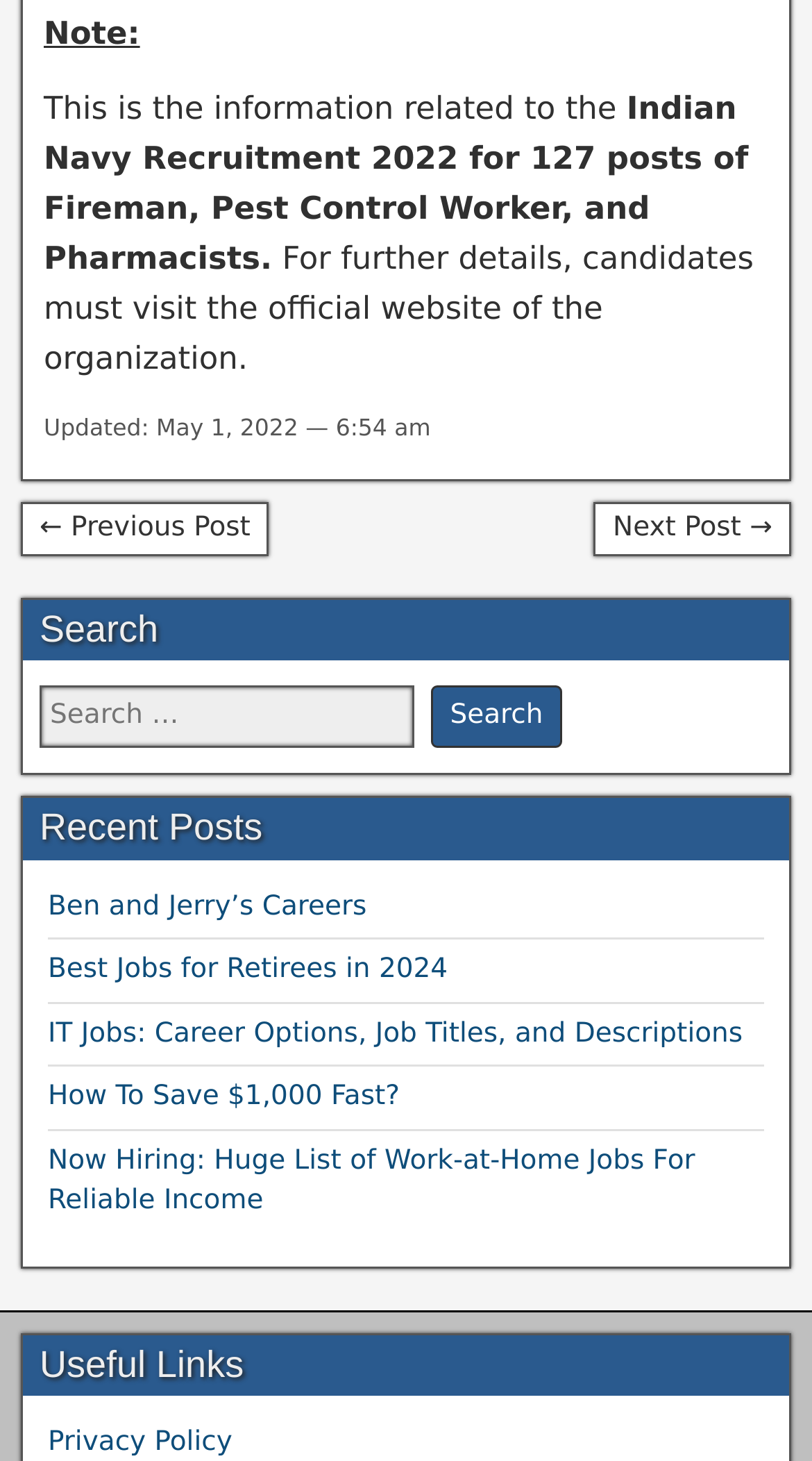Locate the bounding box coordinates of the clickable element to fulfill the following instruction: "read editorial policy". Provide the coordinates as four float numbers between 0 and 1 in the format [left, top, right, bottom].

None